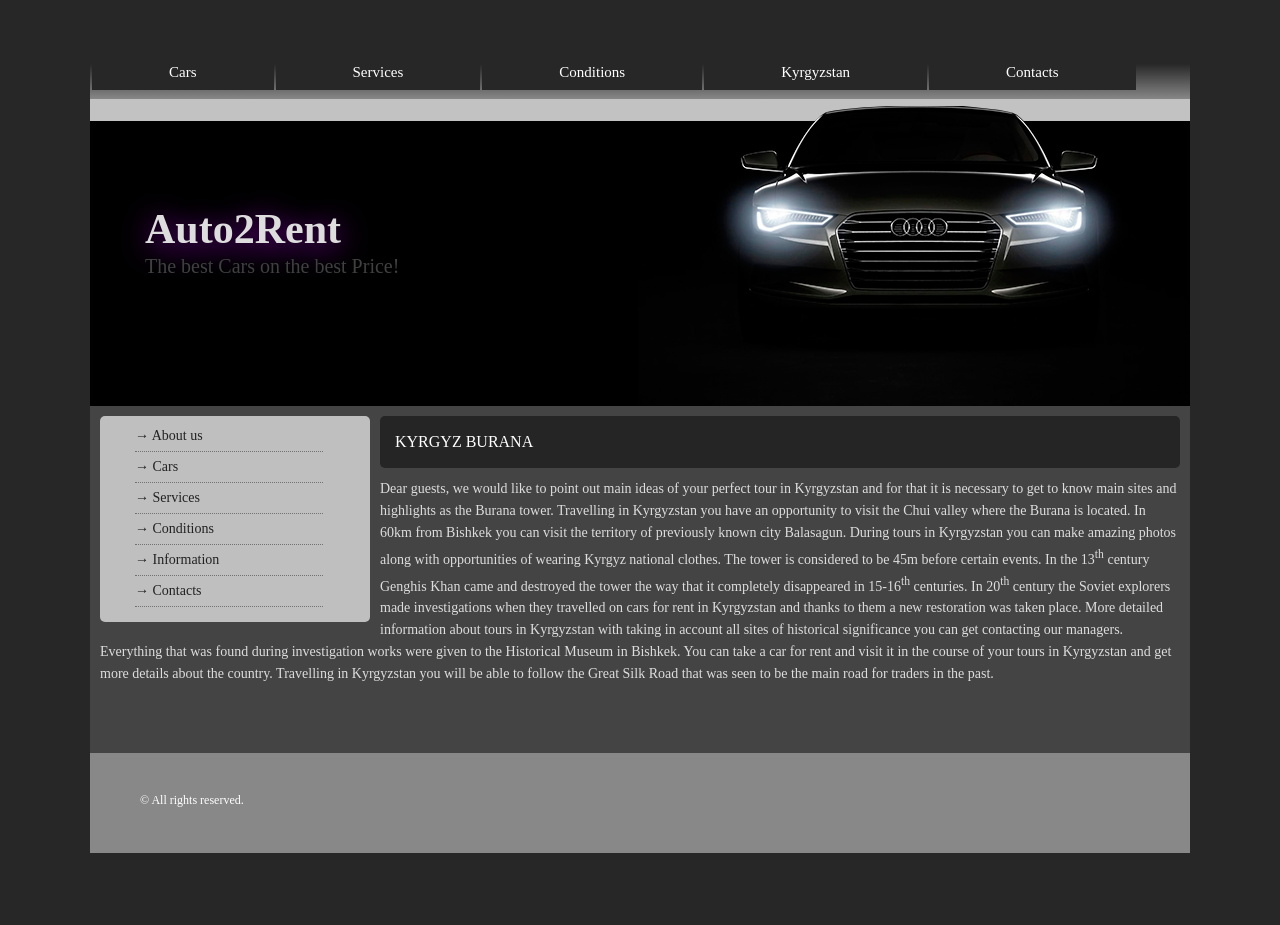Extract the bounding box coordinates for the HTML element that matches this description: "Sales Funnel". The coordinates should be four float numbers between 0 and 1, i.e., [left, top, right, bottom].

None